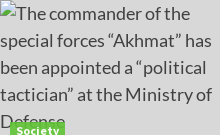Please provide a detailed answer to the question below by examining the image:
How old is the news article?

The age of the news article can be determined by looking at the timestamp or date provided in the image, which in this case suggests that the article is approximately four weeks old, indicating that it was published around a month ago.